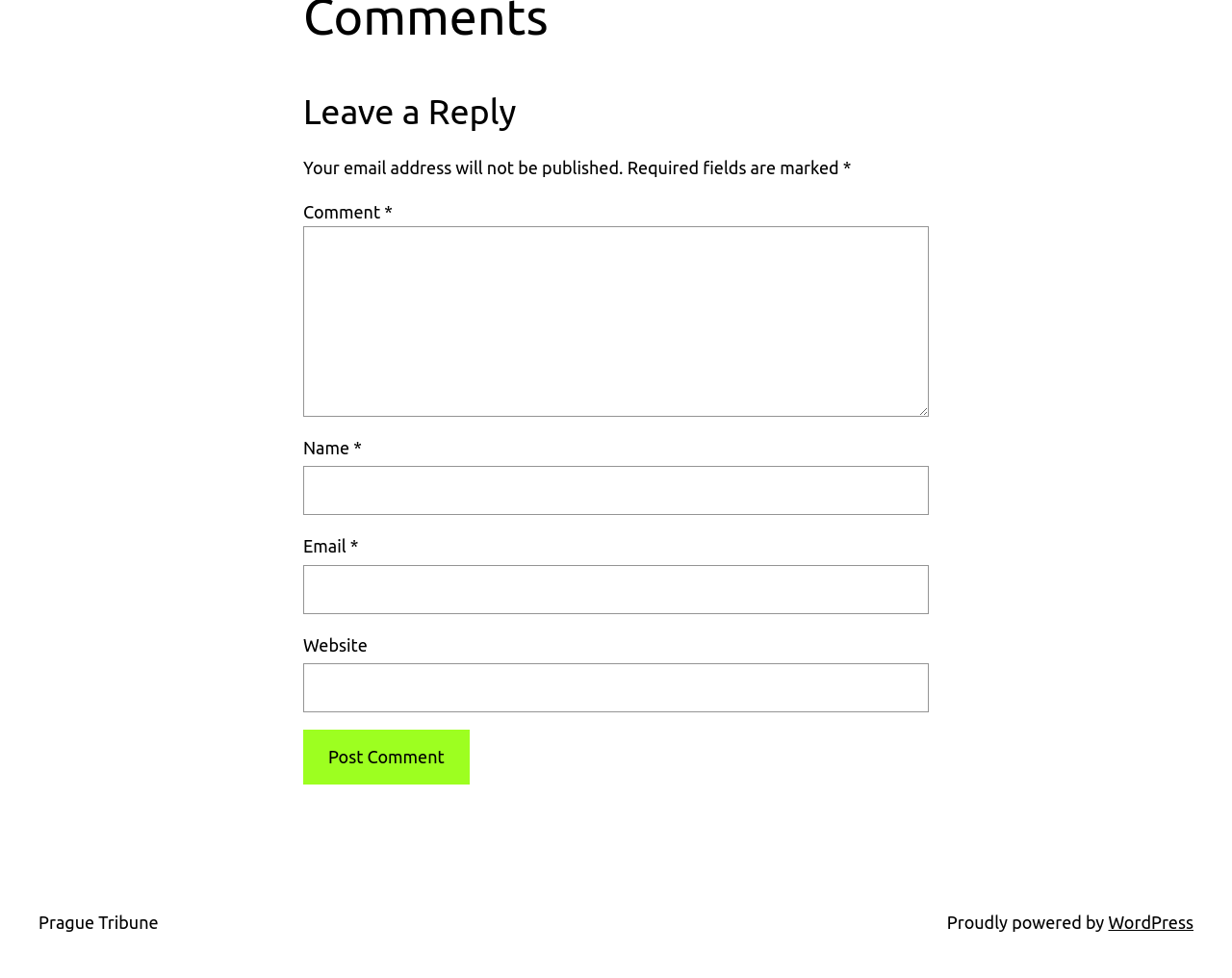Extract the bounding box coordinates of the UI element described by: "WordPress". The coordinates should include four float numbers ranging from 0 to 1, e.g., [left, top, right, bottom].

[0.9, 0.933, 0.969, 0.953]